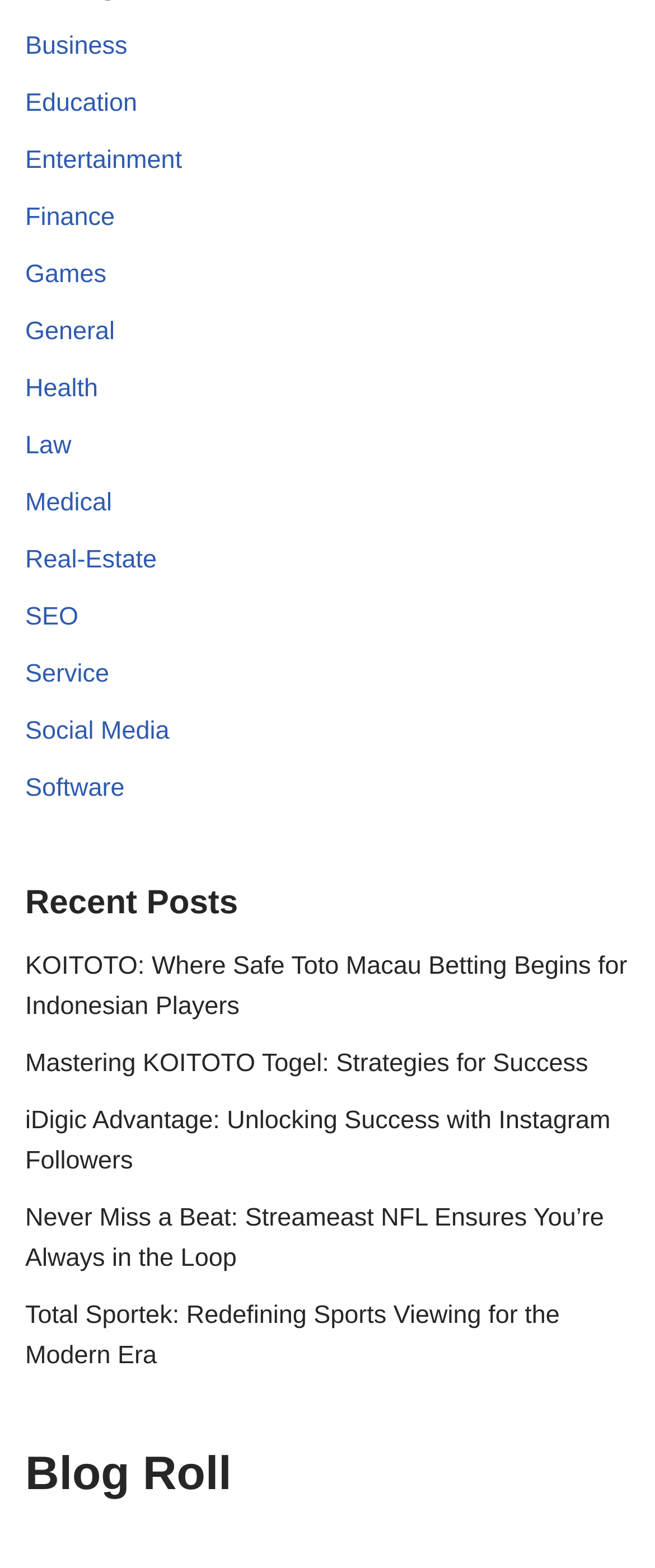Please identify the bounding box coordinates of the area I need to click to accomplish the following instruction: "Read Recent Posts".

[0.038, 0.564, 0.363, 0.588]